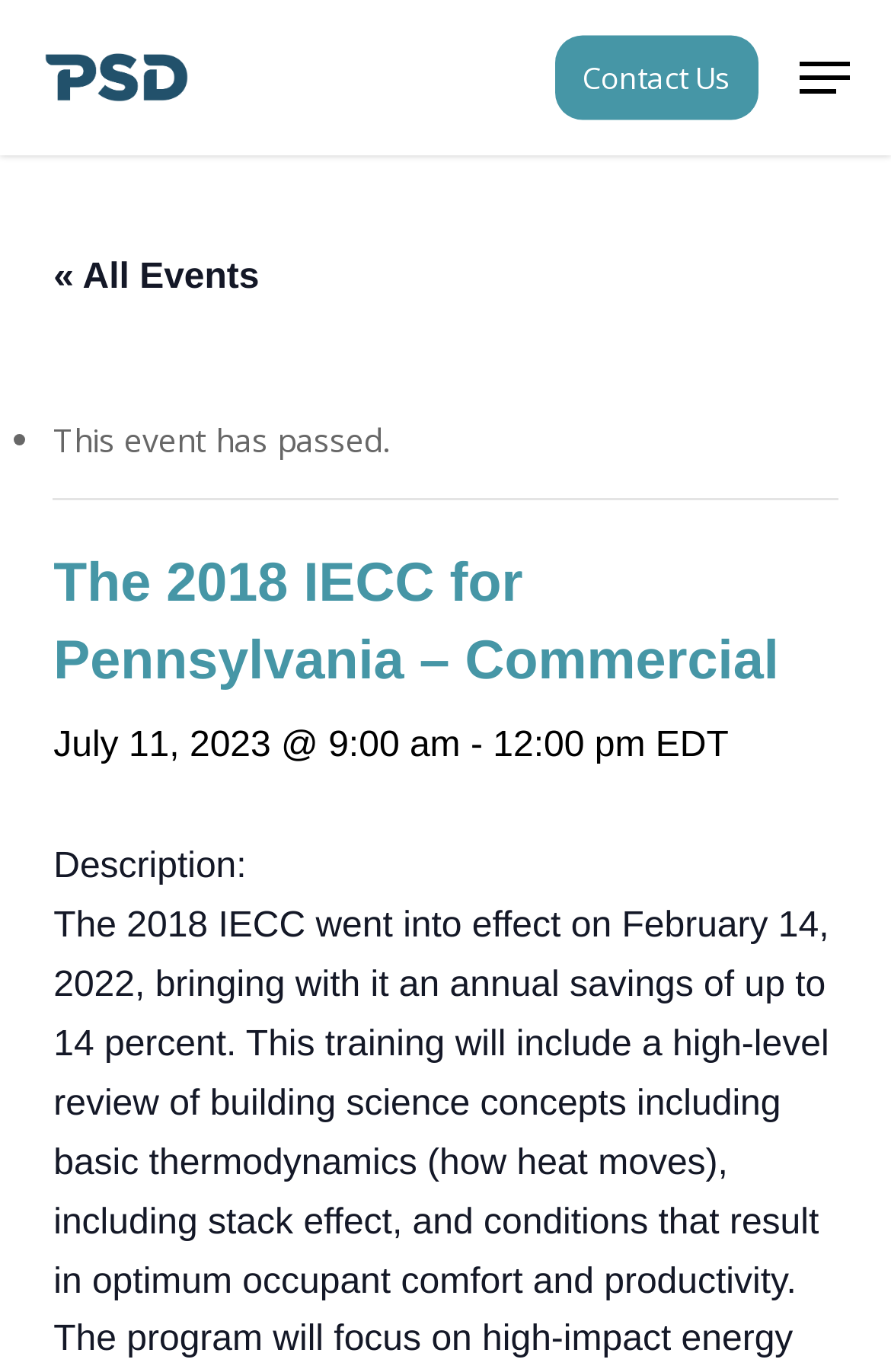Produce an extensive caption that describes everything on the webpage.

The webpage appears to be an event page for "The 2018 IECC for Pennsylvania – Commercial" with a focus on a specific date, July 11, 2023. At the top left, there is a link to "PSD" accompanied by an image with the same name. 

On the top right, there is a link to "Contact Us" and a button for the "Navigation Menu". When the navigation menu is expanded, it reveals a link to "« All Events" and a list marker "•" followed by a static text indicating that "This event has passed." 

Below the navigation menu, there are two headings. The first heading displays the title of the event, "The 2018 IECC for Pennsylvania – Commercial", and the second heading shows the date and time of the event, "July 11, 2023 @ 9:00 am - 12:00 pm EDT". 

Further down, there is a static text "Description:" which likely precedes a description of the event, although the actual description is not provided in the accessibility tree.